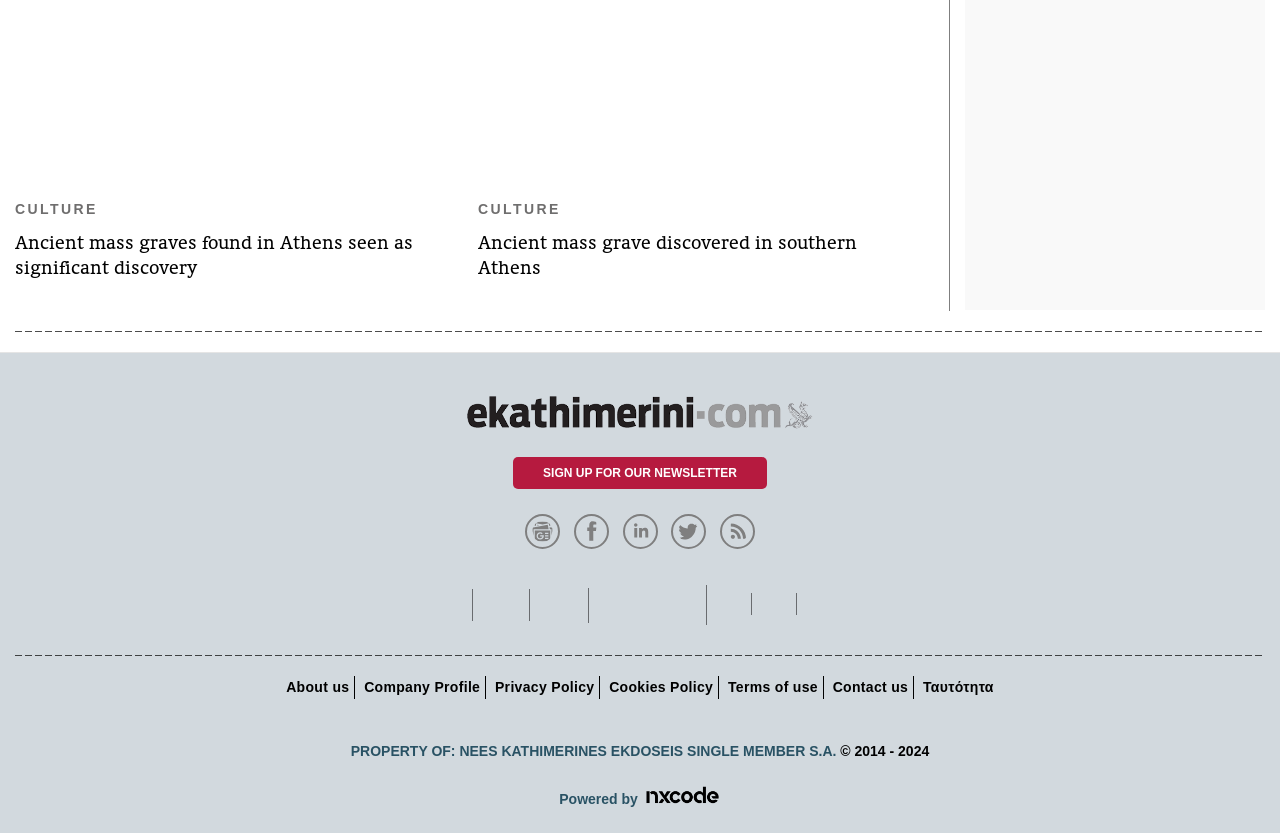What is the category of the article 'Ancient mass graves found in Athens seen as significant discovery'?
Using the image as a reference, give an elaborate response to the question.

The article 'Ancient mass graves found in Athens seen as significant discovery' is categorized under 'CULTURE' as indicated by the StaticText element with the text 'CULTURE' above the article title.